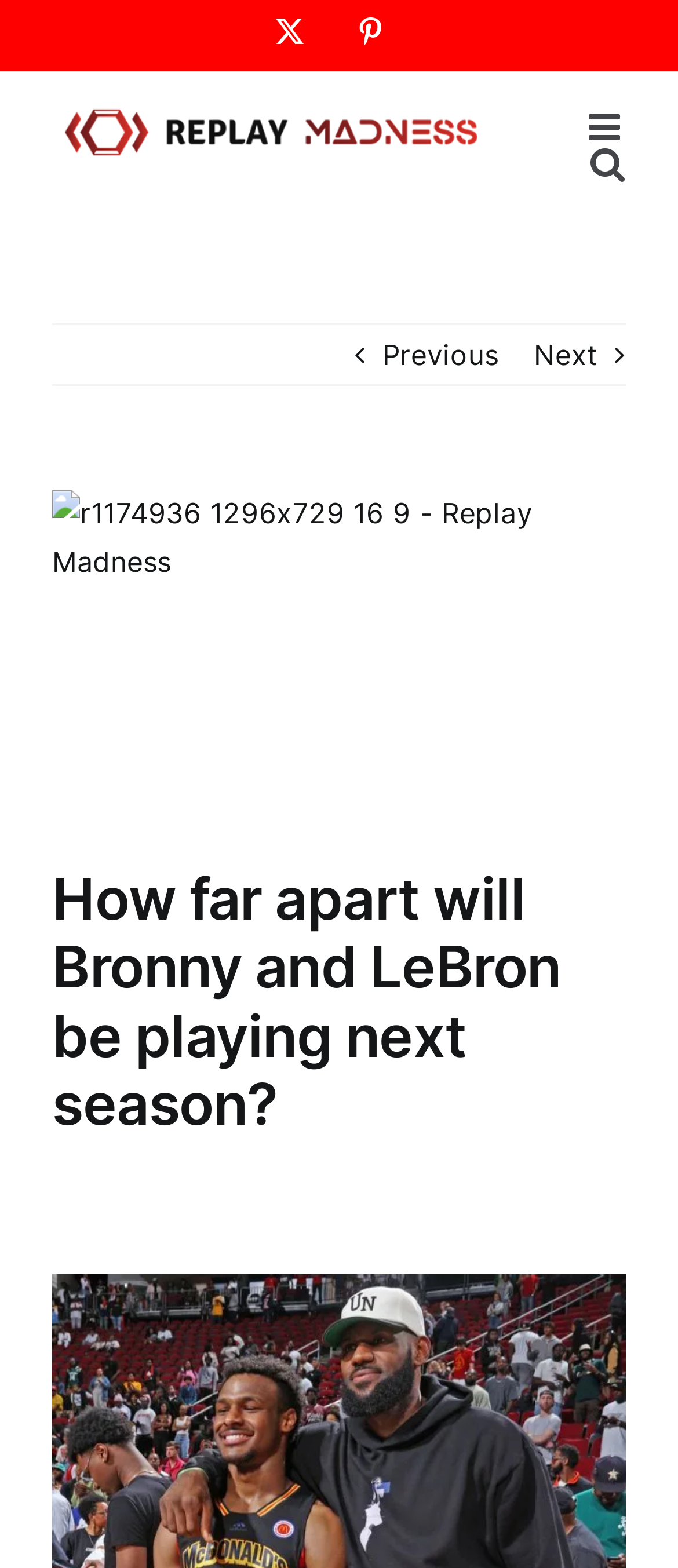Please identify the bounding box coordinates of the clickable area that will fulfill the following instruction: "Read the article title". The coordinates should be in the format of four float numbers between 0 and 1, i.e., [left, top, right, bottom].

[0.077, 0.552, 0.923, 0.727]